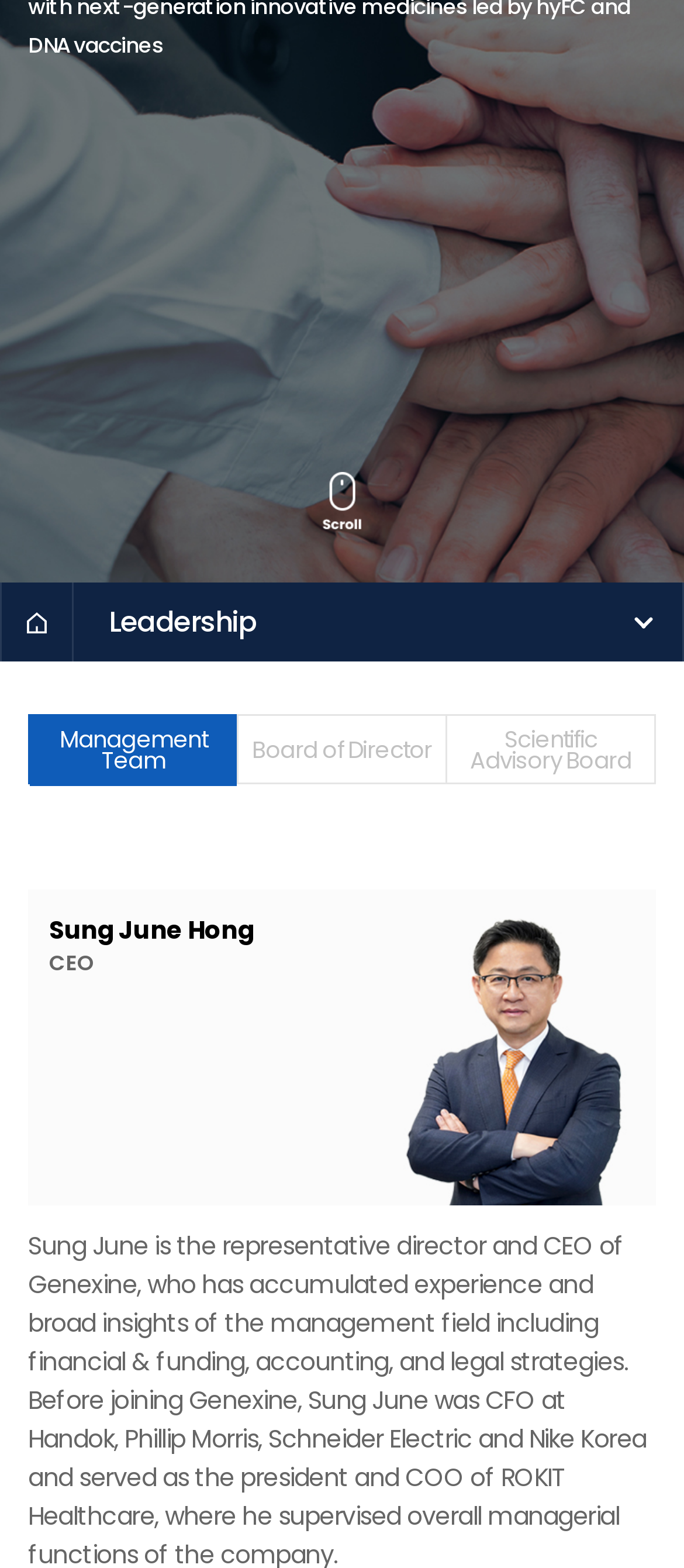Locate the UI element described by Board of Director in the provided webpage screenshot. Return the bounding box coordinates in the format (top-left x, top-left y, bottom-right x, bottom-right y), ensuring all values are between 0 and 1.

[0.349, 0.457, 0.651, 0.501]